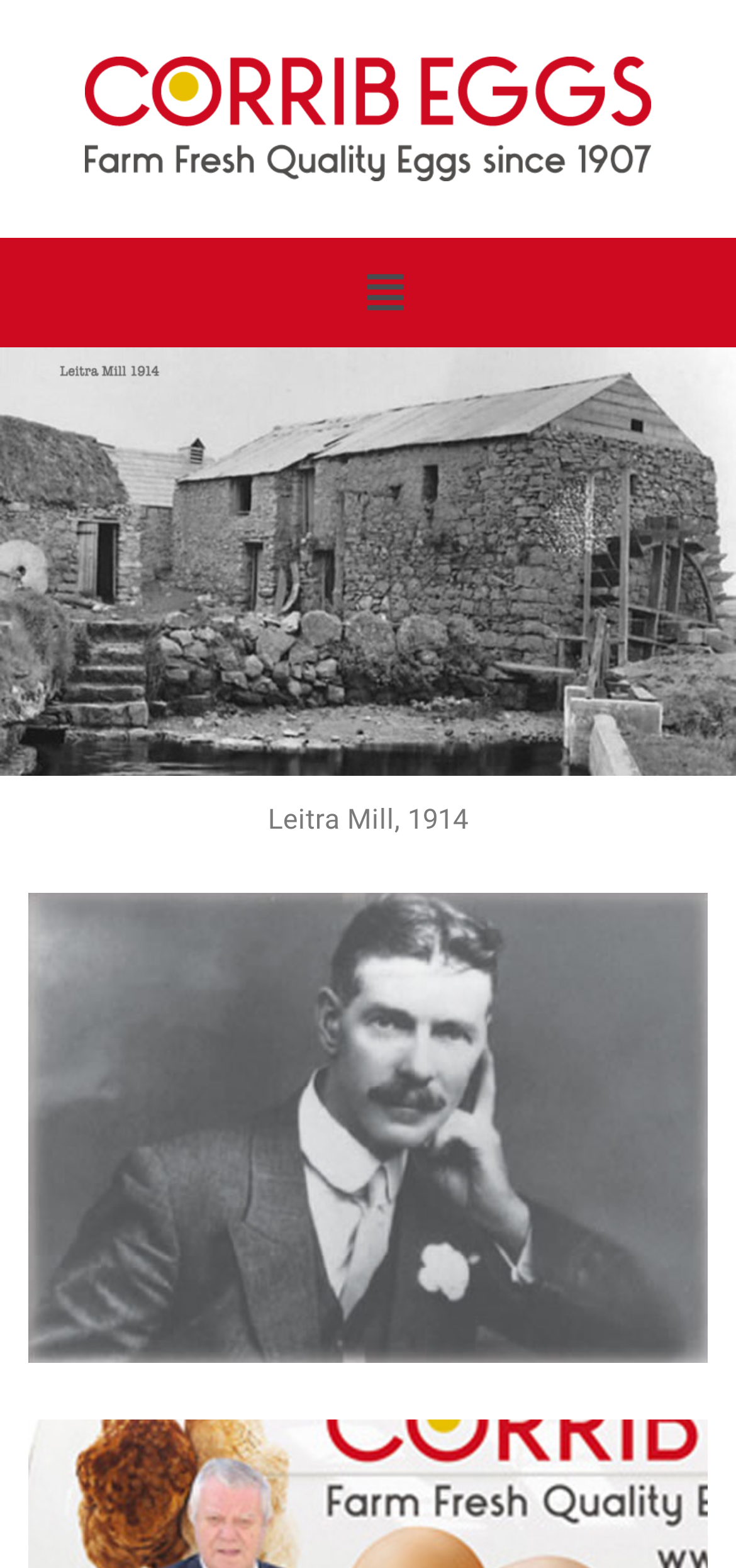Please determine the bounding box coordinates for the UI element described as: "Menu".

[0.48, 0.163, 0.568, 0.21]